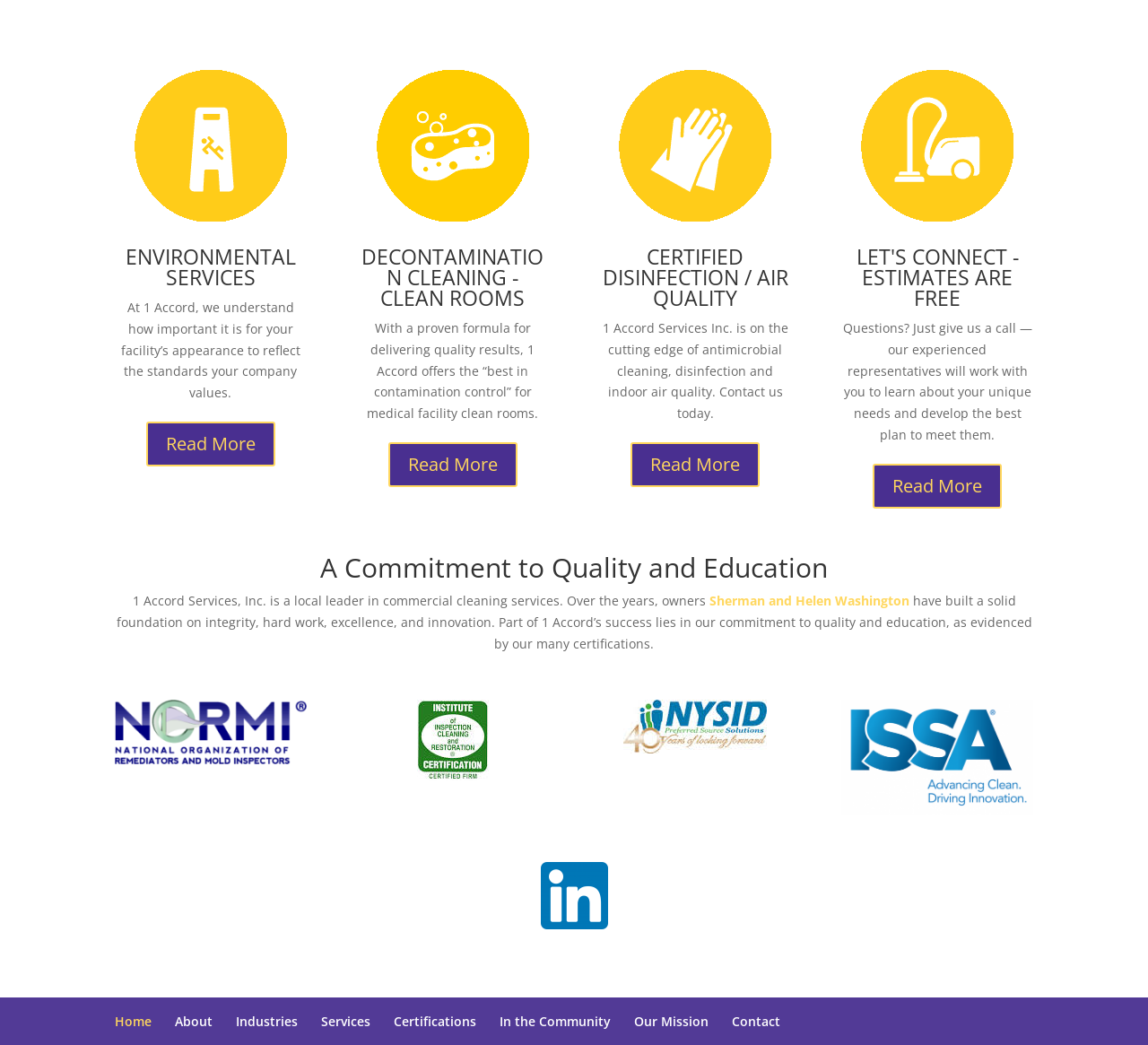What is the main service provided by 1 Accord?
Answer the question with a thorough and detailed explanation.

Based on the webpage, the main heading is 'ENVIRONMENTAL SERVICES' and the subheadings are 'DECONTAMINATION CLEANING - CLEAN ROOMS', 'CERTIFIED DISINFECTION / AIR QUALITY', etc. which suggests that 1 Accord provides environmental services.